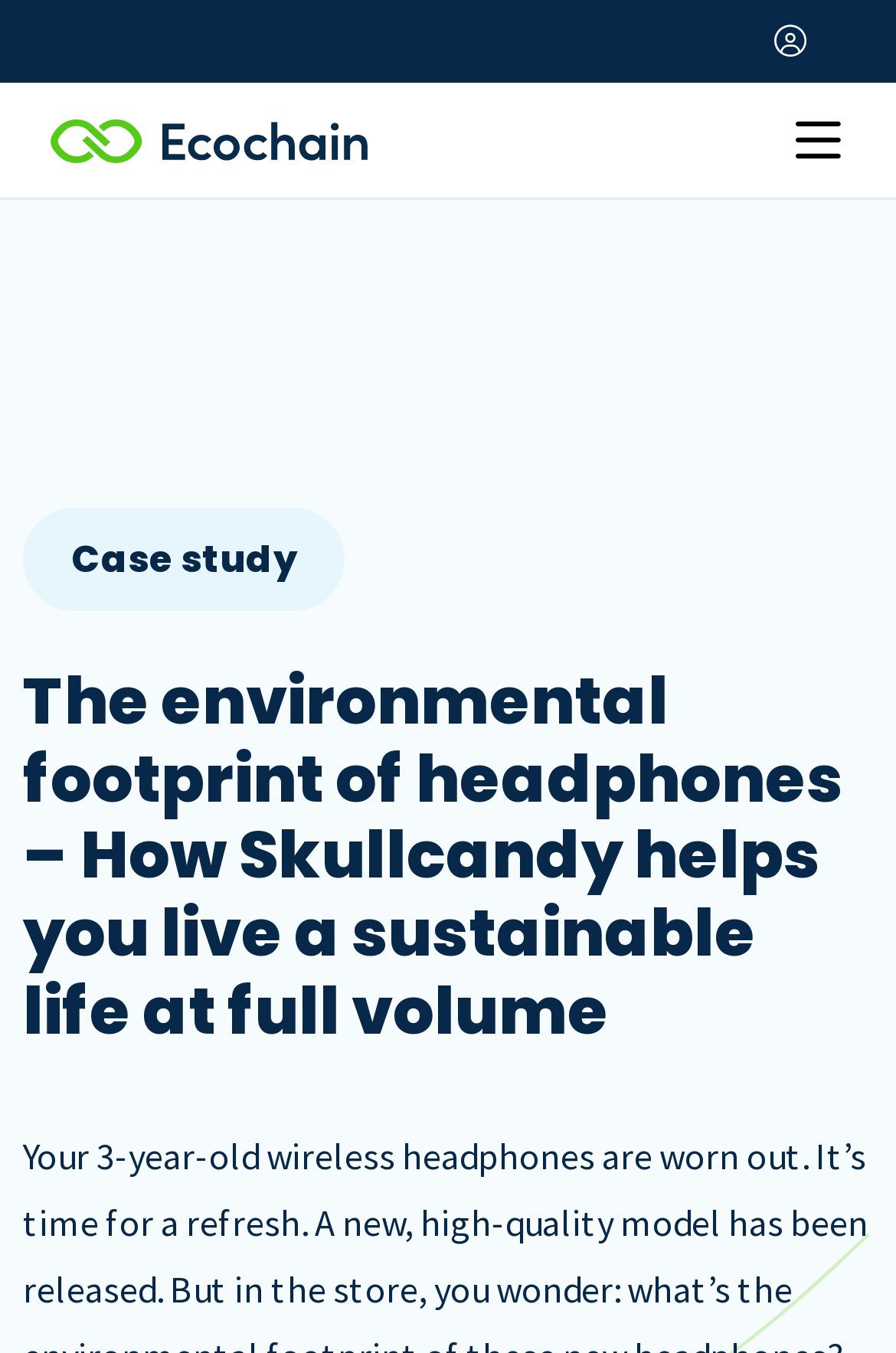Determine the main headline of the webpage and provide its text.

The environmental footprint of headphones – How Skullcandy helps you live a sustainable life at full volume